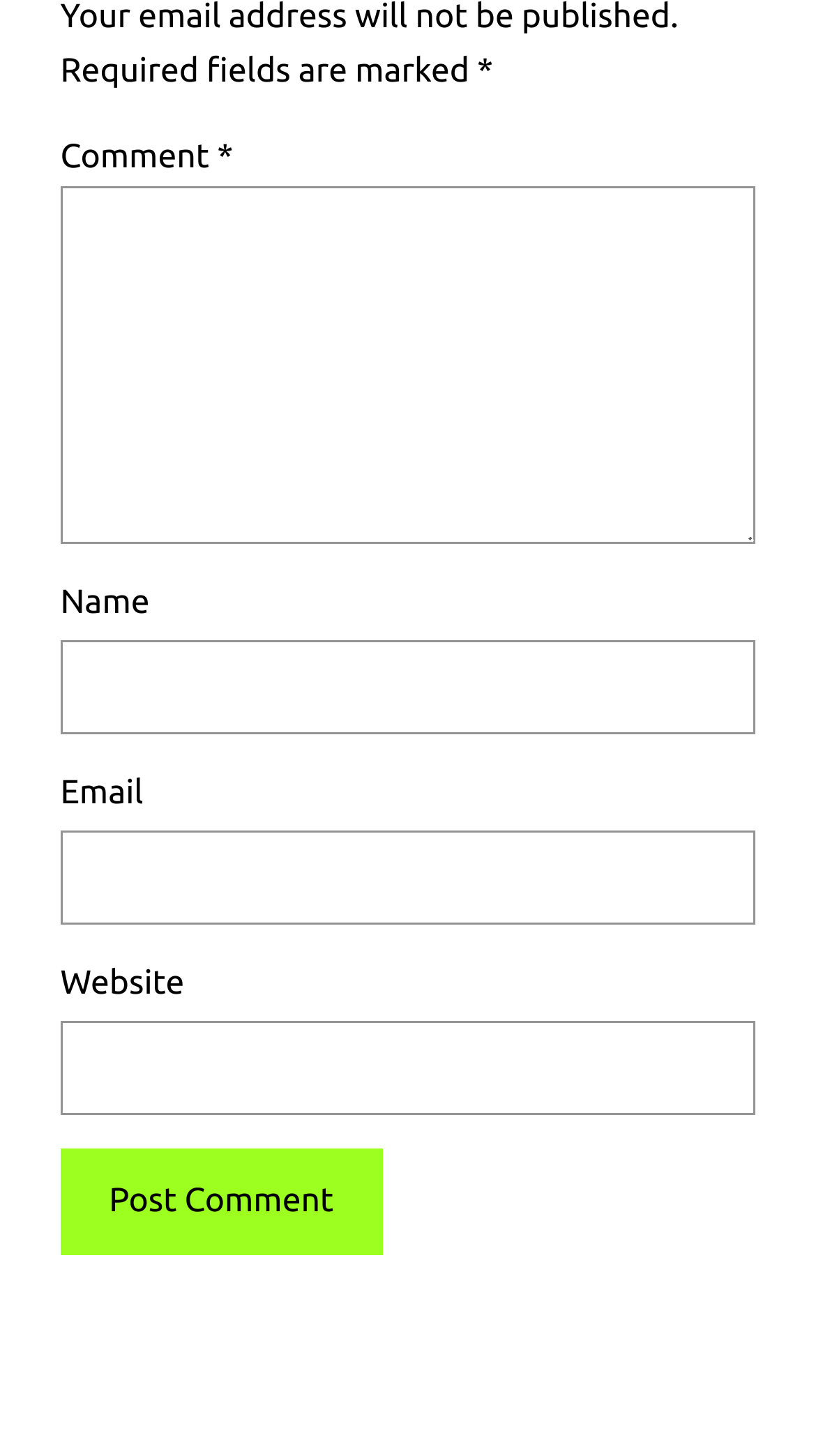Based on the element description, predict the bounding box coordinates (top-left x, top-left y, bottom-right x, bottom-right y) for the UI element in the screenshot: parent_node: Email aria-describedby="email-notes" name="email"

[0.074, 0.57, 0.926, 0.635]